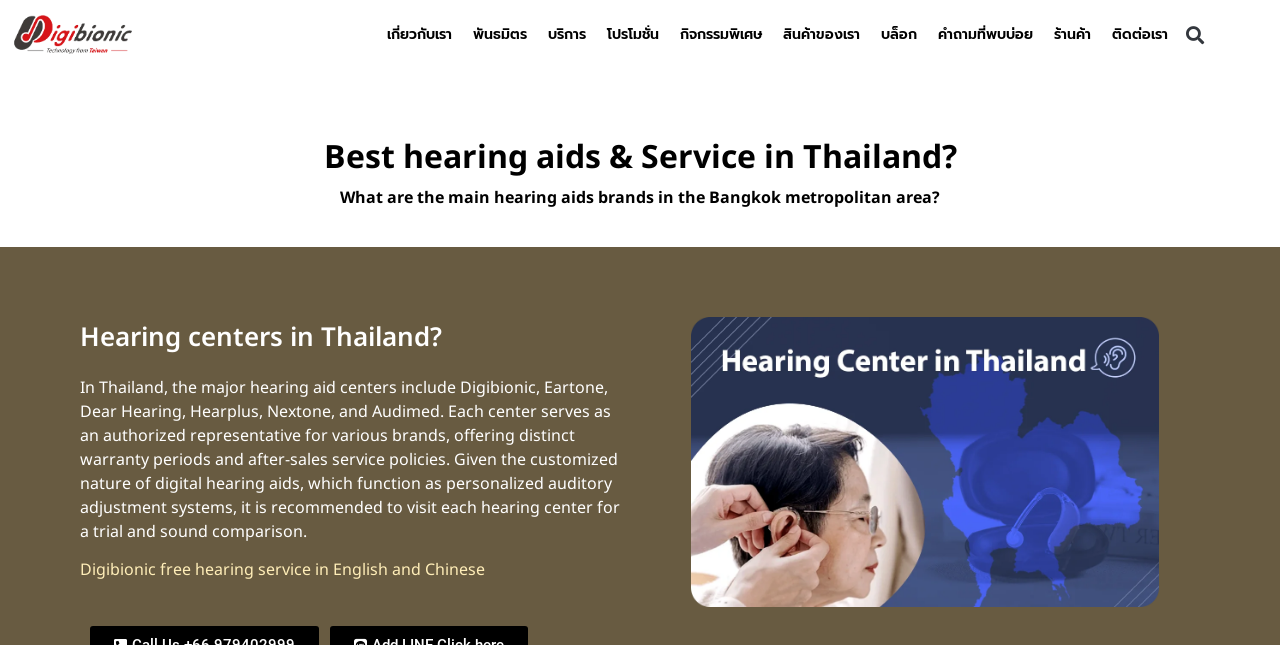How many links are in the top navigation menu?
Using the visual information from the image, give a one-word or short-phrase answer.

9